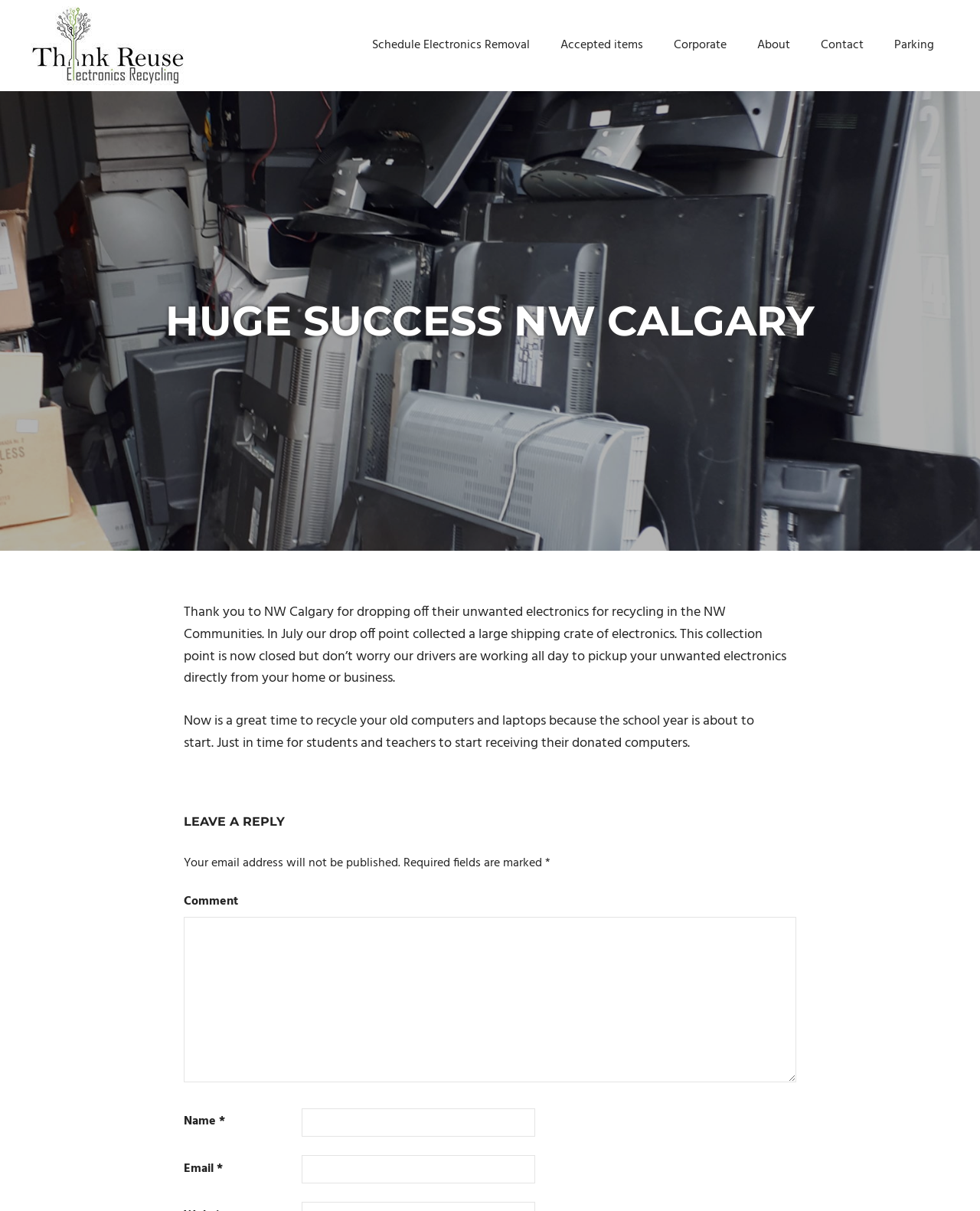Specify the bounding box coordinates of the element's region that should be clicked to achieve the following instruction: "Click Schedule Electronics Removal". The bounding box coordinates consist of four float numbers between 0 and 1, in the format [left, top, right, bottom].

[0.364, 0.022, 0.556, 0.053]